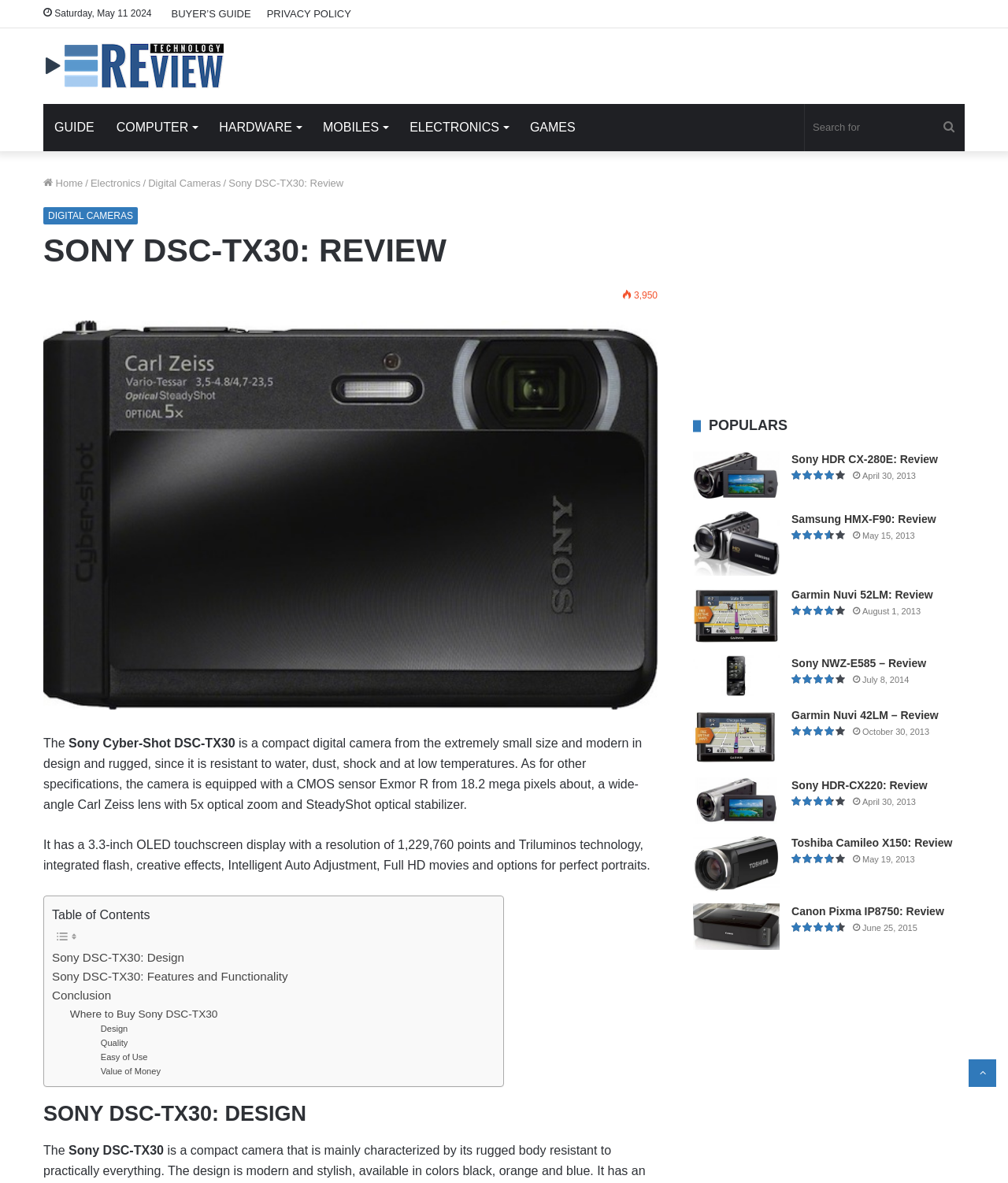Locate the bounding box of the UI element defined by this description: "Sony DSC-TX30: Features and Functionality". The coordinates should be given as four float numbers between 0 and 1, formatted as [left, top, right, bottom].

[0.052, 0.818, 0.286, 0.834]